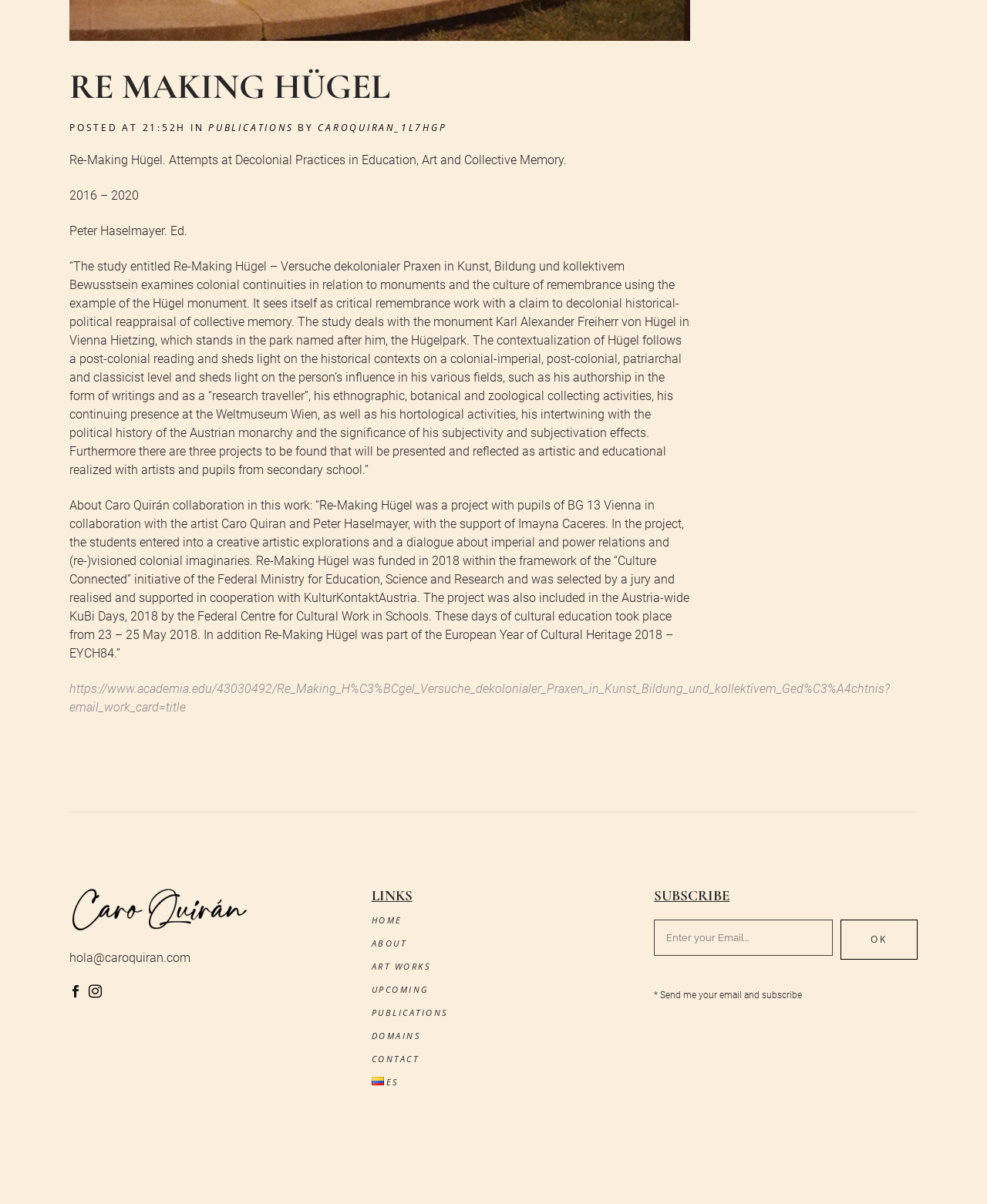What is the purpose of the form at the bottom of the webpage?
Craft a detailed and extensive response to the question.

The form at the bottom of the webpage is labeled 'Formulario de contacto' and has a text box to enter an email address and a button to submit. The purpose of the form is to allow users to subscribe to something, as indicated by the text '* Send me your email and subscribe'.